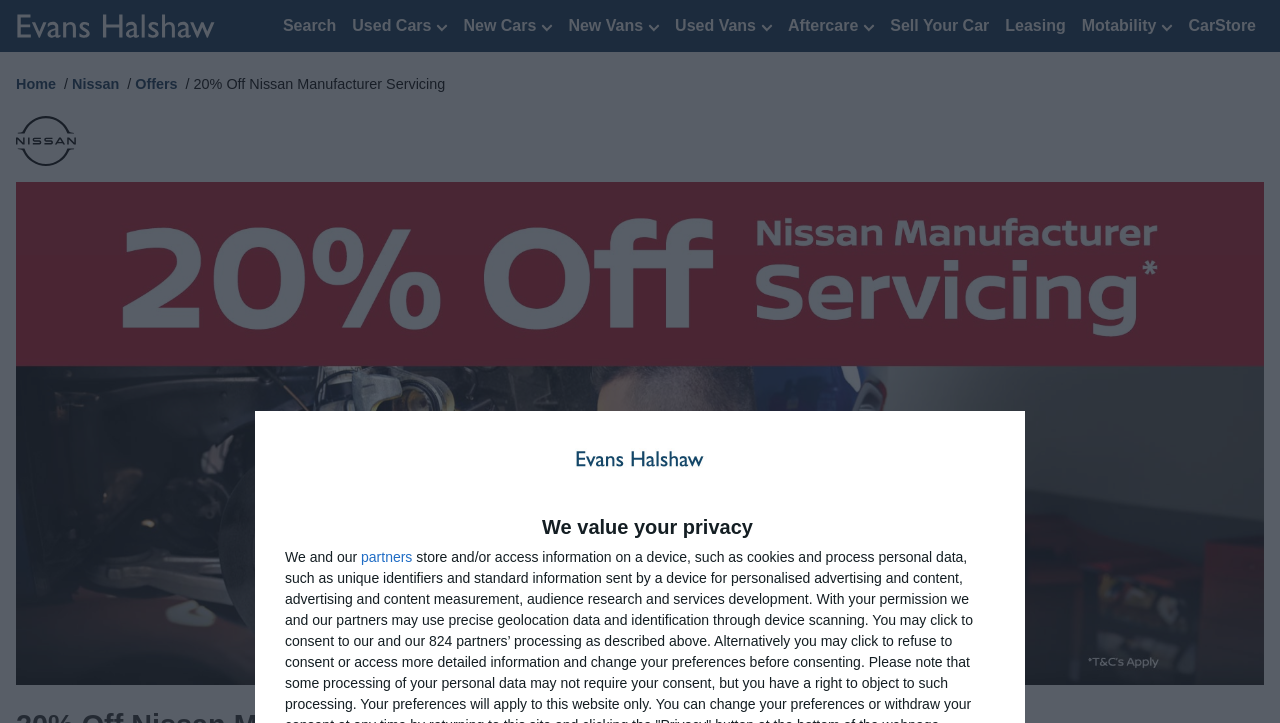From the element description aria-label="Close", predict the bounding box coordinates of the UI element. The coordinates must be specified in the format (top-left x, top-left y, bottom-right x, bottom-right y) and should be within the 0 to 1 range.

None